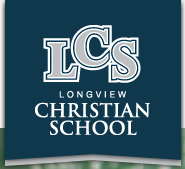From the image, can you give a detailed response to the question below:
What grade levels does the school cater to?

The caption states that the school provides a nurturing and accredited learning environment for students from kindergarten through 12th grade, implying that the school caters to students across these grade levels.